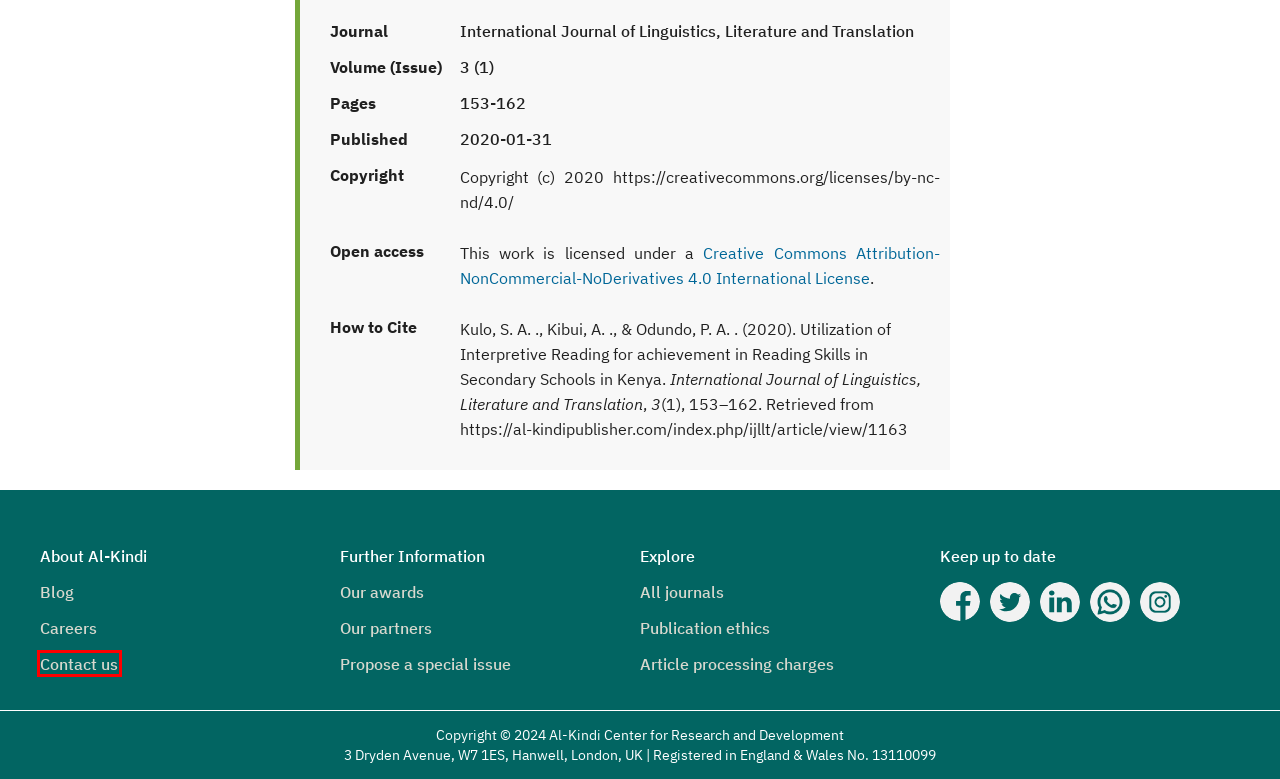Assess the screenshot of a webpage with a red bounding box and determine which webpage description most accurately matches the new page after clicking the element within the red box. Here are the options:
A. Journals | Al-Kindi Center for Research and Development (KCRD)
B. Indexing
							| International Journal of Linguistics, Literature and Translation
C. Awards | Al-Kindi Center for Research and Development (KCRD)
D. APC | Al-Kindi Center for Research and Development (KCRD)
E. Contact | Al-Kindi Center for Research and Development (KCRD)
F. Blog | Al-Kindi Center for Research and Development (KCRD)
G. English Language Editing | Services | Al-Kindi Center for Research and Development (KCRD)
H. Career | Al-Kindi Center for Research and Development (KCRD)

E